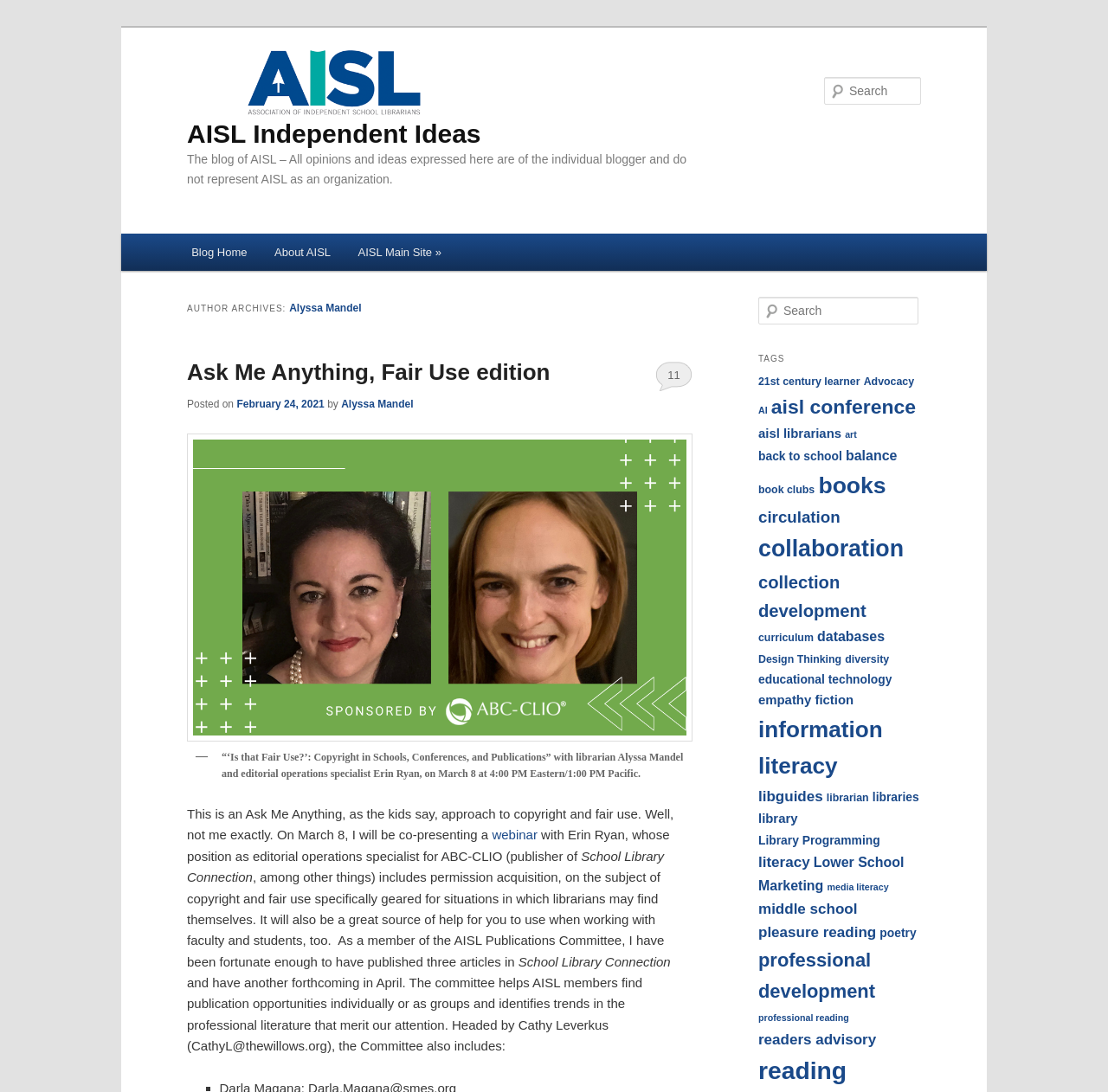How many items are tagged with 'information literacy'?
Analyze the image and deliver a detailed answer to the question.

The number of items tagged with 'information literacy' can be found by looking at the link element with the text 'information literacy (26 items)' which is located in the 'TAGS' section of the webpage.